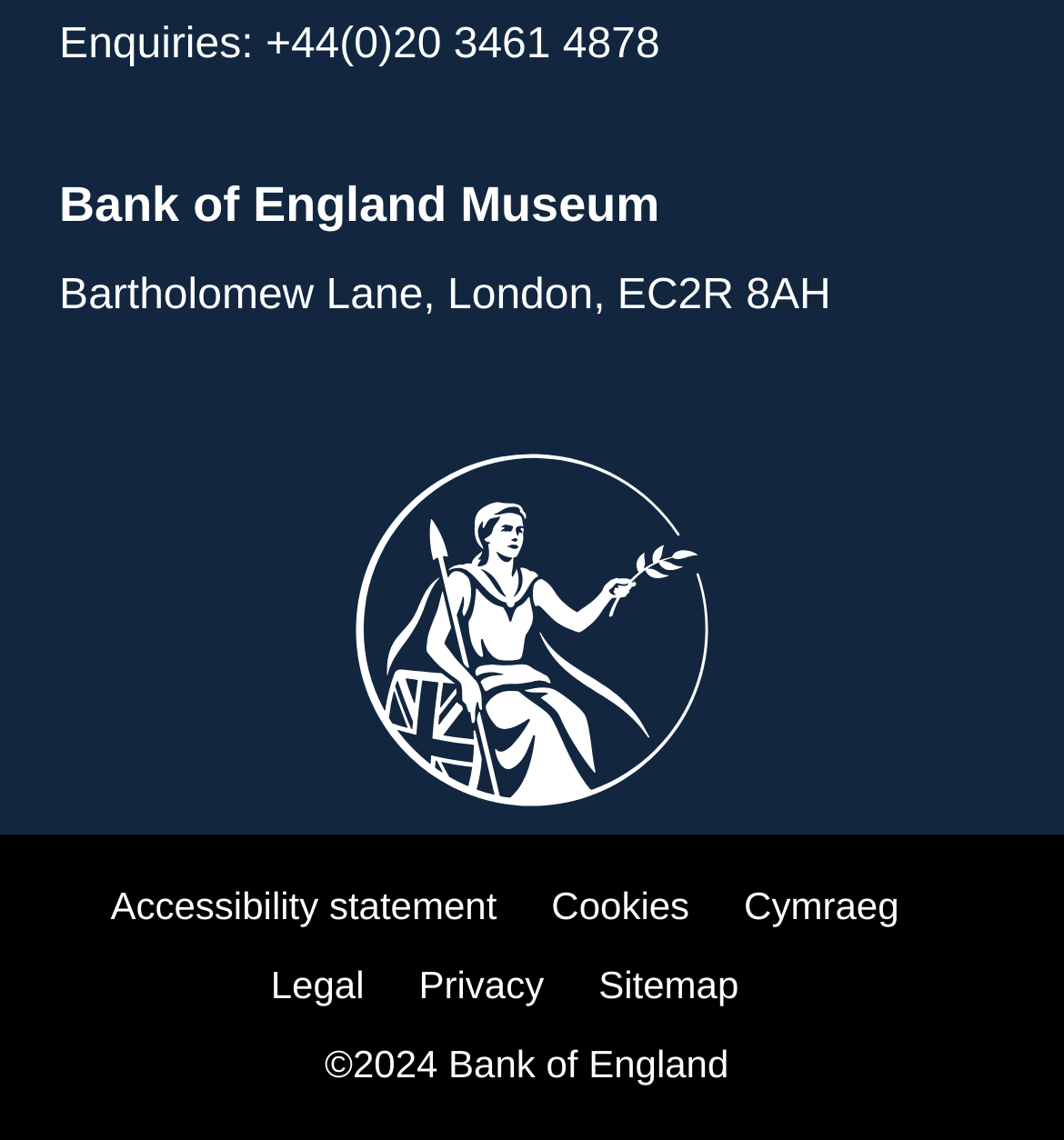Identify the bounding box coordinates necessary to click and complete the given instruction: "Visit the Bank of England home page".

[0.308, 0.374, 0.692, 0.733]